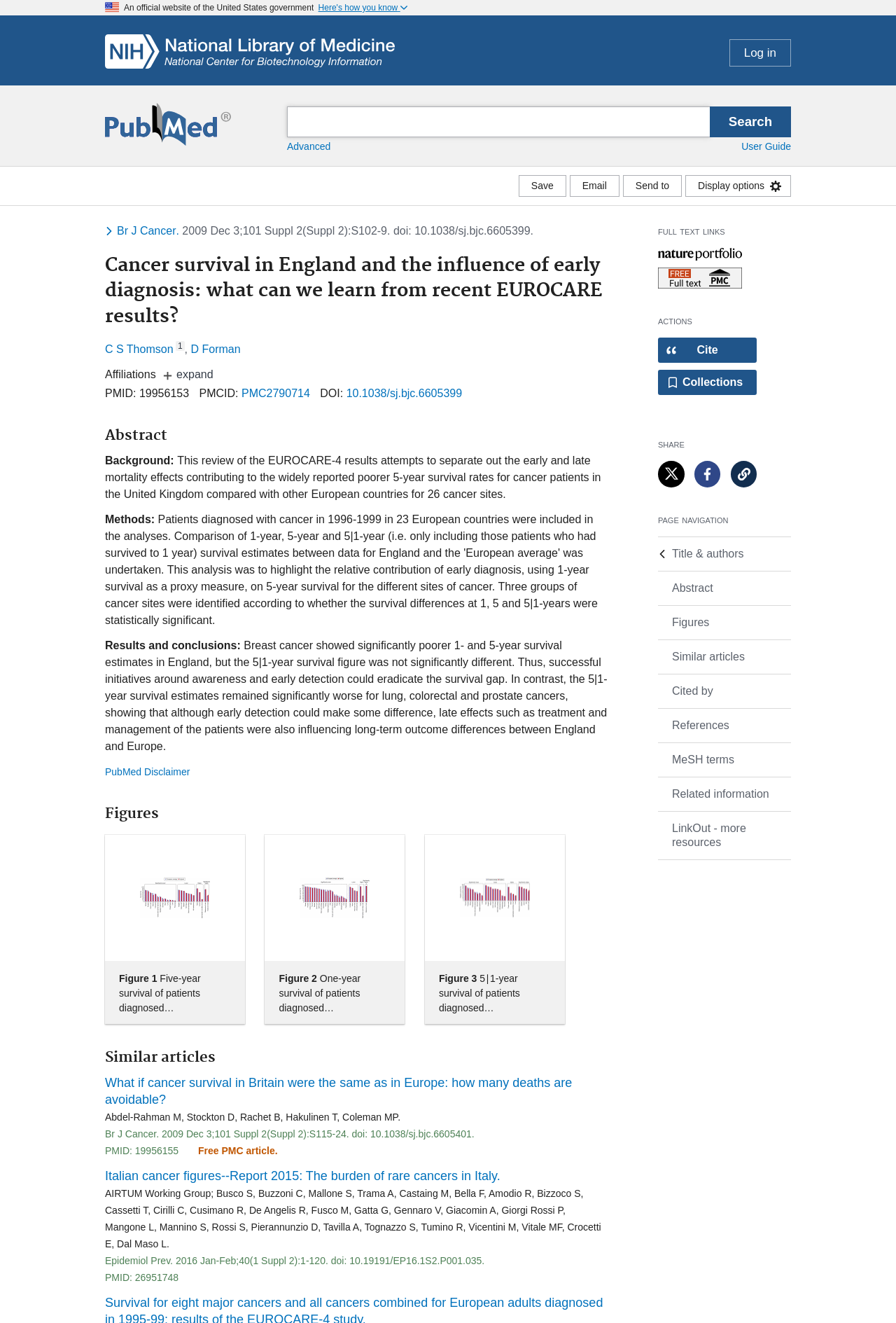Locate the UI element described as follows: "name="s" placeholder="Type here to search..."". Return the bounding box coordinates as four float numbers between 0 and 1 in the order [left, top, right, bottom].

None